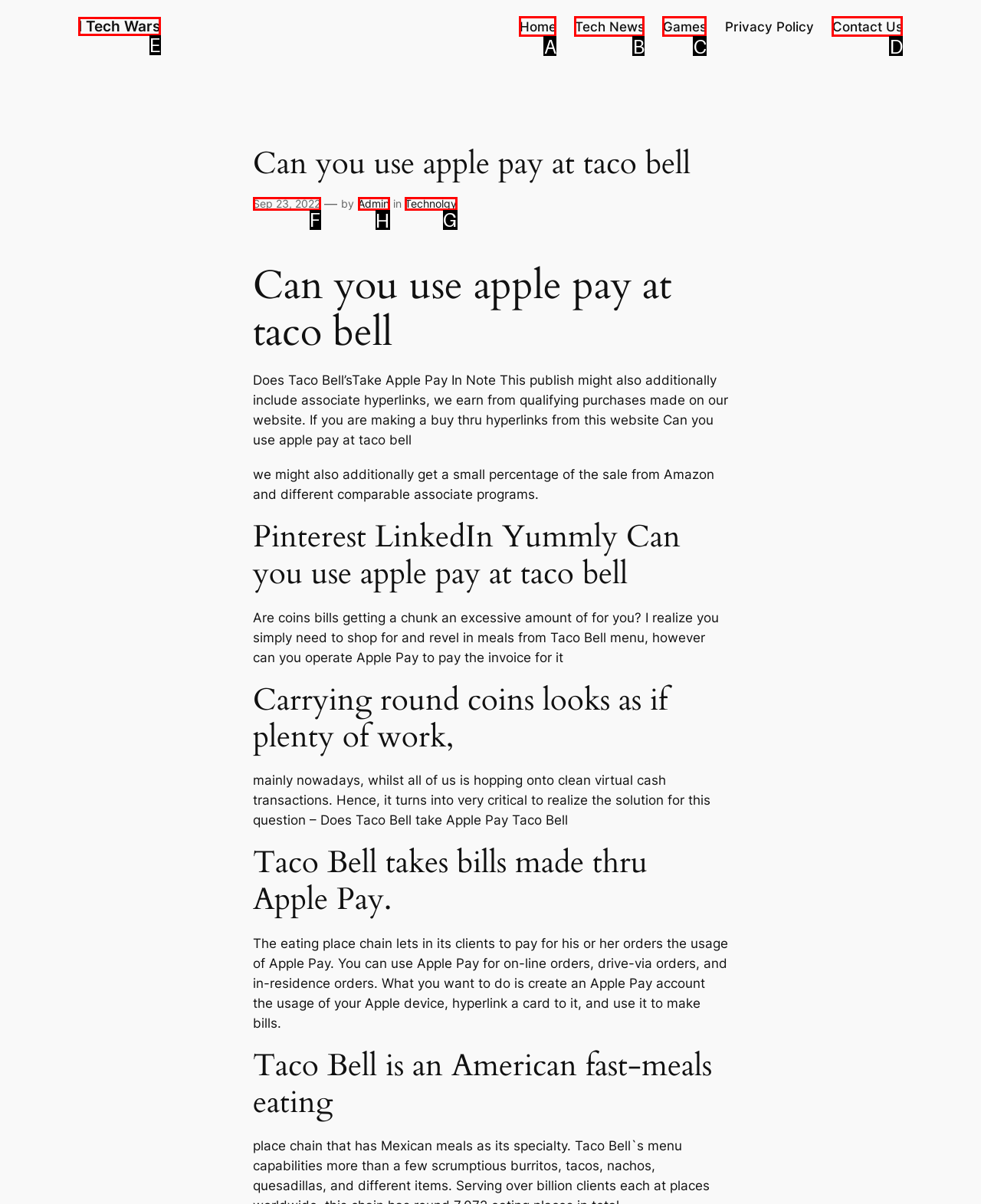Pick the HTML element that should be clicked to execute the task: Click on the 'Admin' link
Respond with the letter corresponding to the correct choice.

H